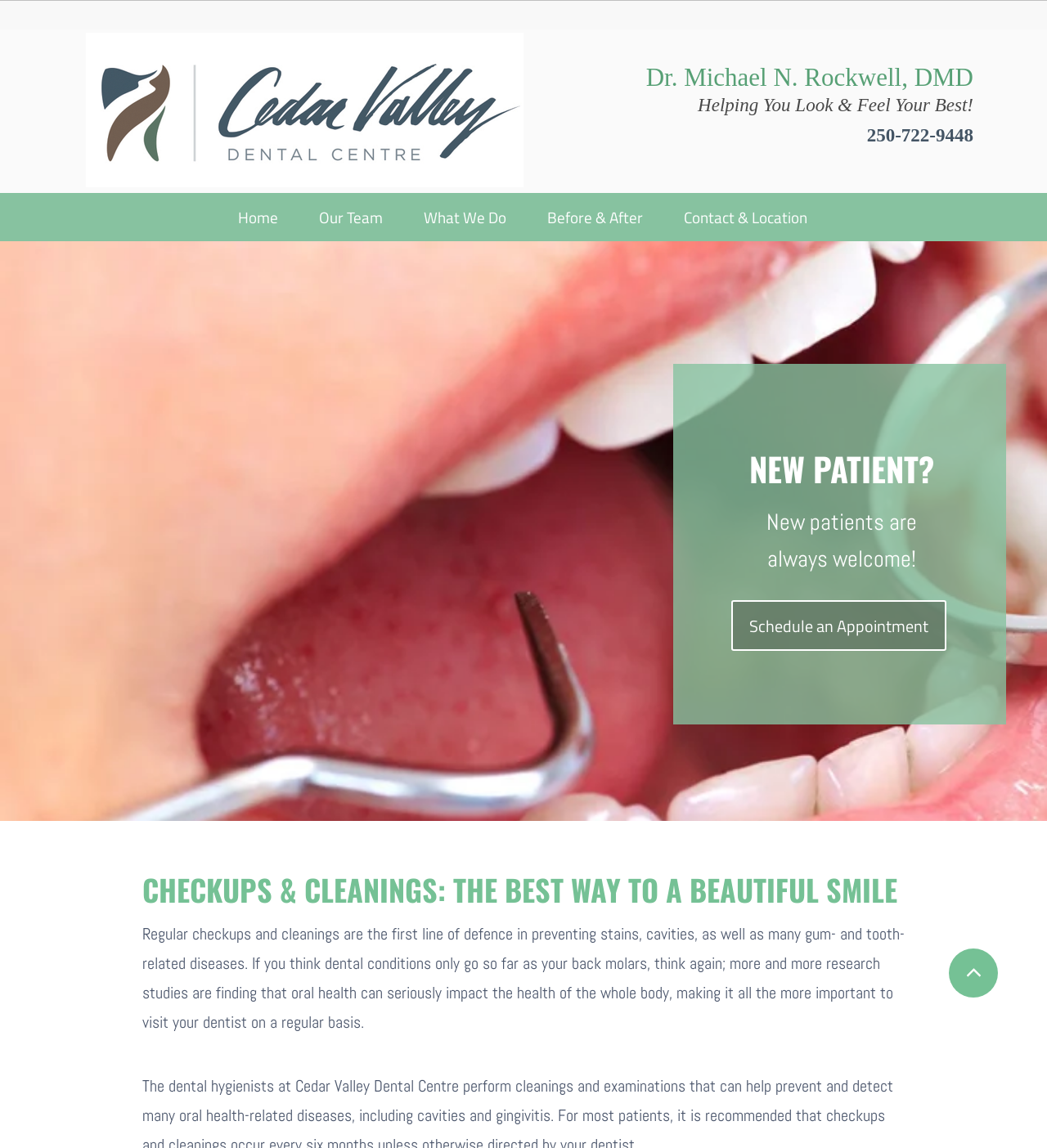Find the bounding box coordinates of the area that needs to be clicked in order to achieve the following instruction: "Sign up for an account". The coordinates should be specified as four float numbers between 0 and 1, i.e., [left, top, right, bottom].

None